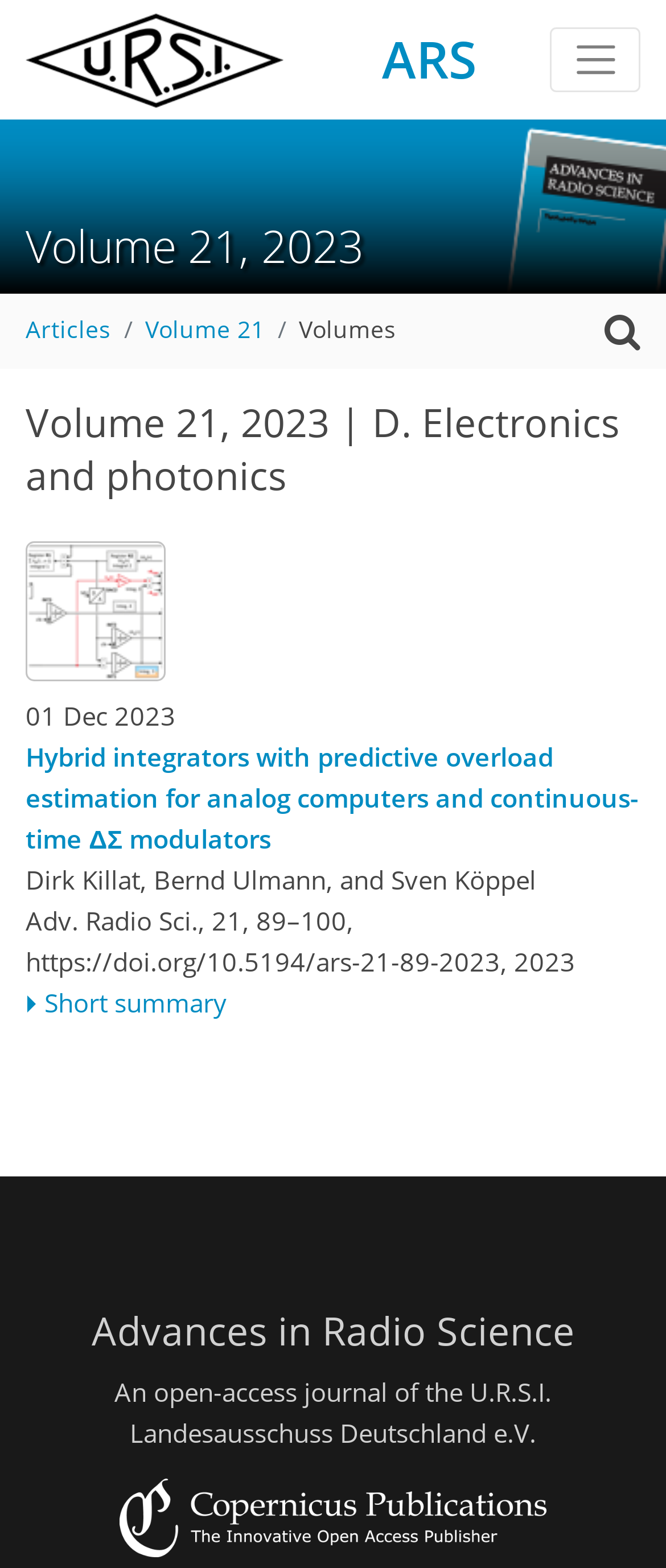Please give a one-word or short phrase response to the following question: 
What is the name of the journal?

Advances in Radio Science